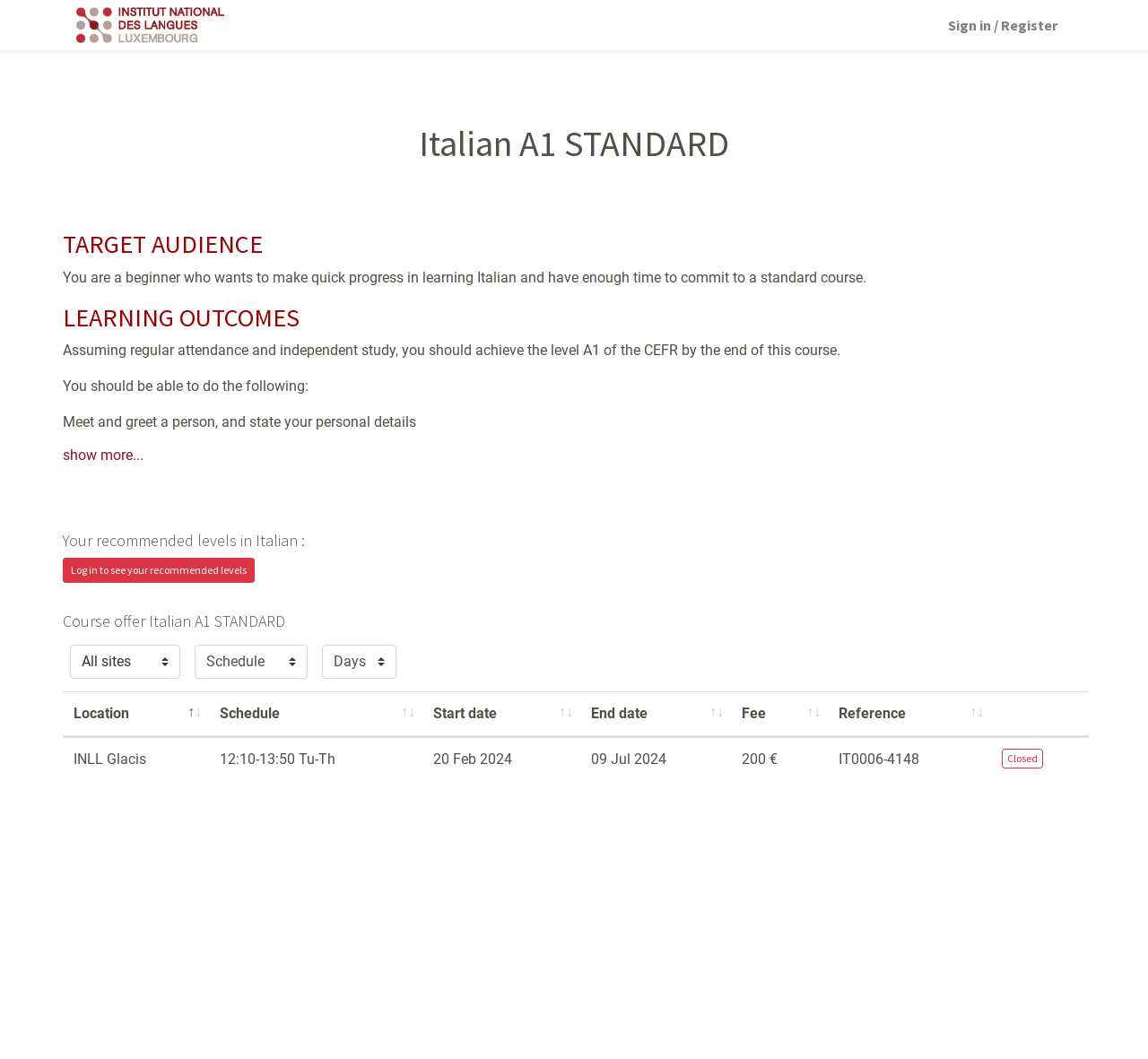Give a detailed account of the webpage, highlighting key information.

The webpage is about an offer sessions list for a course called "Italian A1 STANDARD" on the MyINL platform. At the top left, there is a logo of MyINL, and at the top right, there is a link to sign in or register. 

Below the logo, there is a heading that describes the target audience for the course, which is a beginner who wants to make quick progress in learning Italian and has enough time to commit to a standard course. 

Following this, there are sections that outline the learning outcomes, course type, methodology, course materials, and evaluation for the course. The learning outcomes include being able to introduce oneself, exchange simple information, and talk about everyday activities and hobbies. The course type is a standard course based on schemes of work, and the methodology prioritizes pair work and work in the class plenum. The course materials include a book titled "Nuovo Espresso 1" and its corresponding exercises.

On the right side of the page, there is a section that displays the user's recommended levels in Italian, with a link to log in to see the recommended levels.

Below this, there is a course offer section that lists the details of the course, including location, schedule, and fee. There is a grid that displays the course sessions, with columns for location, schedule, start date, end date, fee, and reference. Each row in the grid represents a course session, and the user can sort the columns in ascending or descending order.

At the bottom of the page, there is a note that informs the user to press the "esc" key to exit full screen.